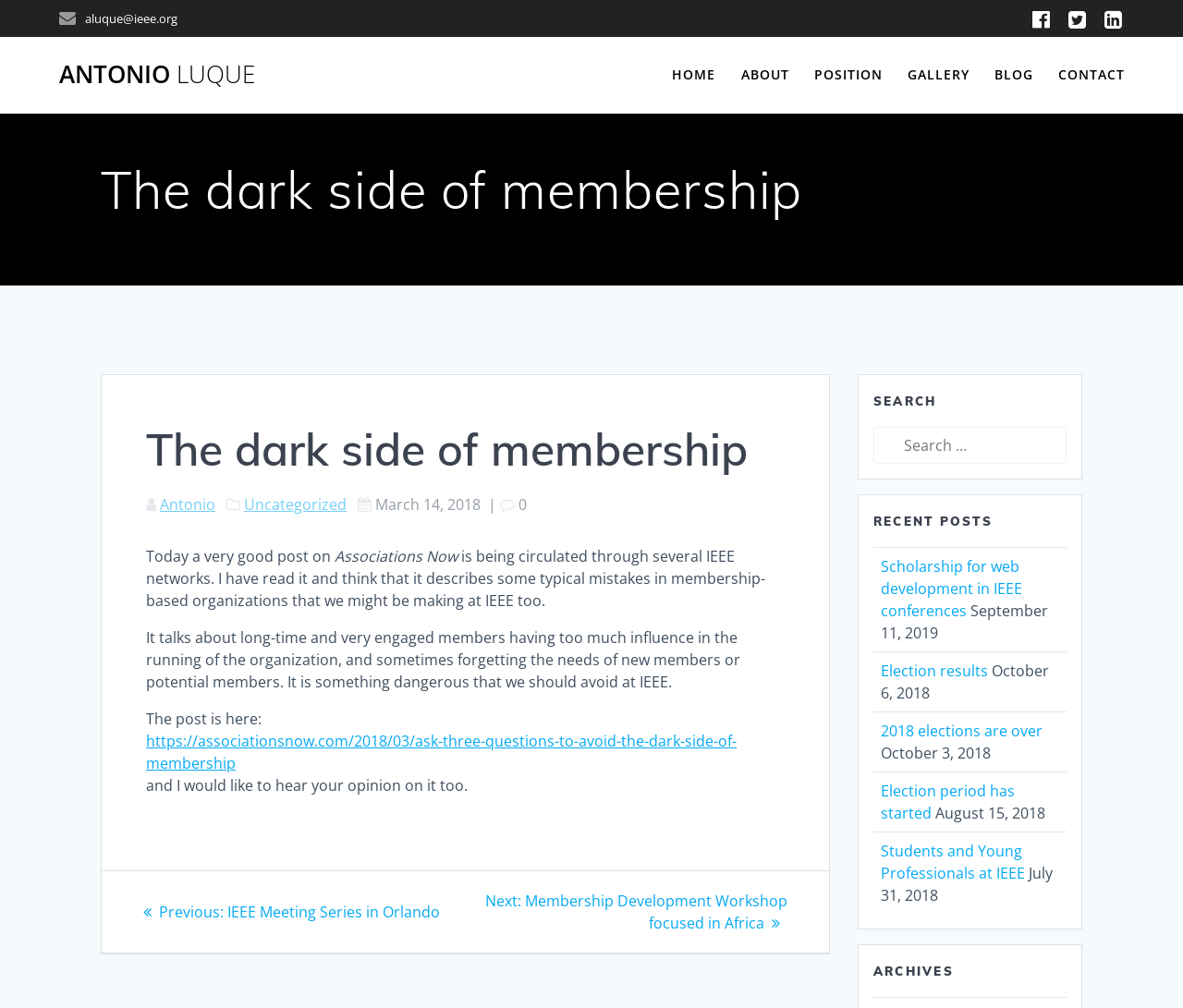Locate the bounding box coordinates of the clickable region to complete the following instruction: "Read the 'The dark side of membership' post."

[0.085, 0.16, 0.915, 0.218]